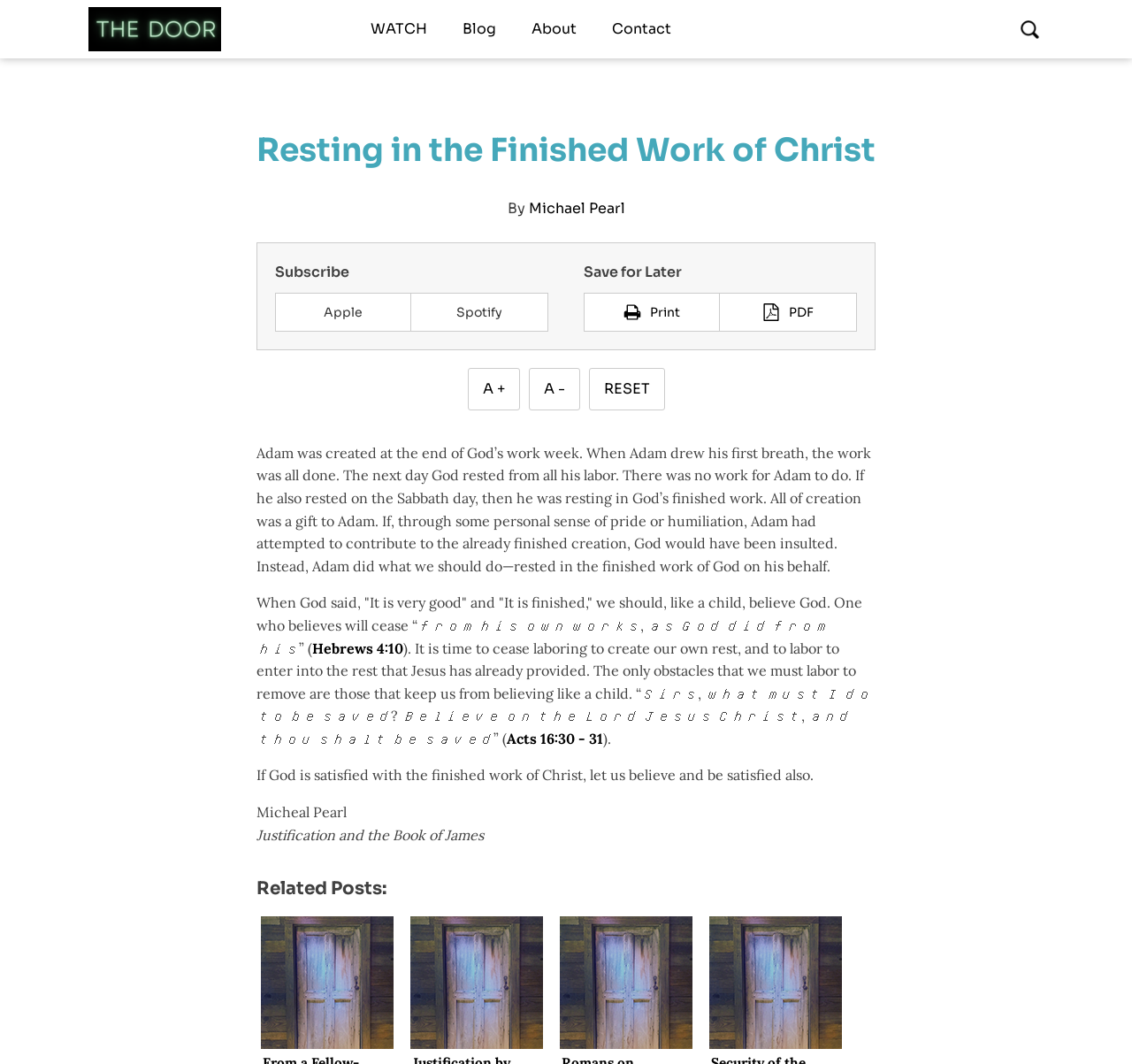Write a detailed summary of the webpage, including text, images, and layout.

This webpage is about a Christian article titled "Resting in the Finished Work of Christ" by Michael Pearl. At the top, there are five links: "WATCH", "Blog", "About", and "Contact", aligned horizontally. Next to them is a search bar with a textbox and a "Search" button. 

Below the search bar, there is a heading with the title of the article, followed by the author's name, Michael Pearl. On the left side, there are links to subscribe to the article on Apple and Spotify, as well as options to save for later, print, or download as a PDF. 

The main content of the article is a passage of text that discusses the concept of resting in God's finished work, citing biblical references. The text is divided into several paragraphs, with links to specific Bible verses, such as Hebrews 4:10 and Acts 16:30-31. 

At the bottom of the page, there is a section titled "Related Posts" with four images, each representing a different article.